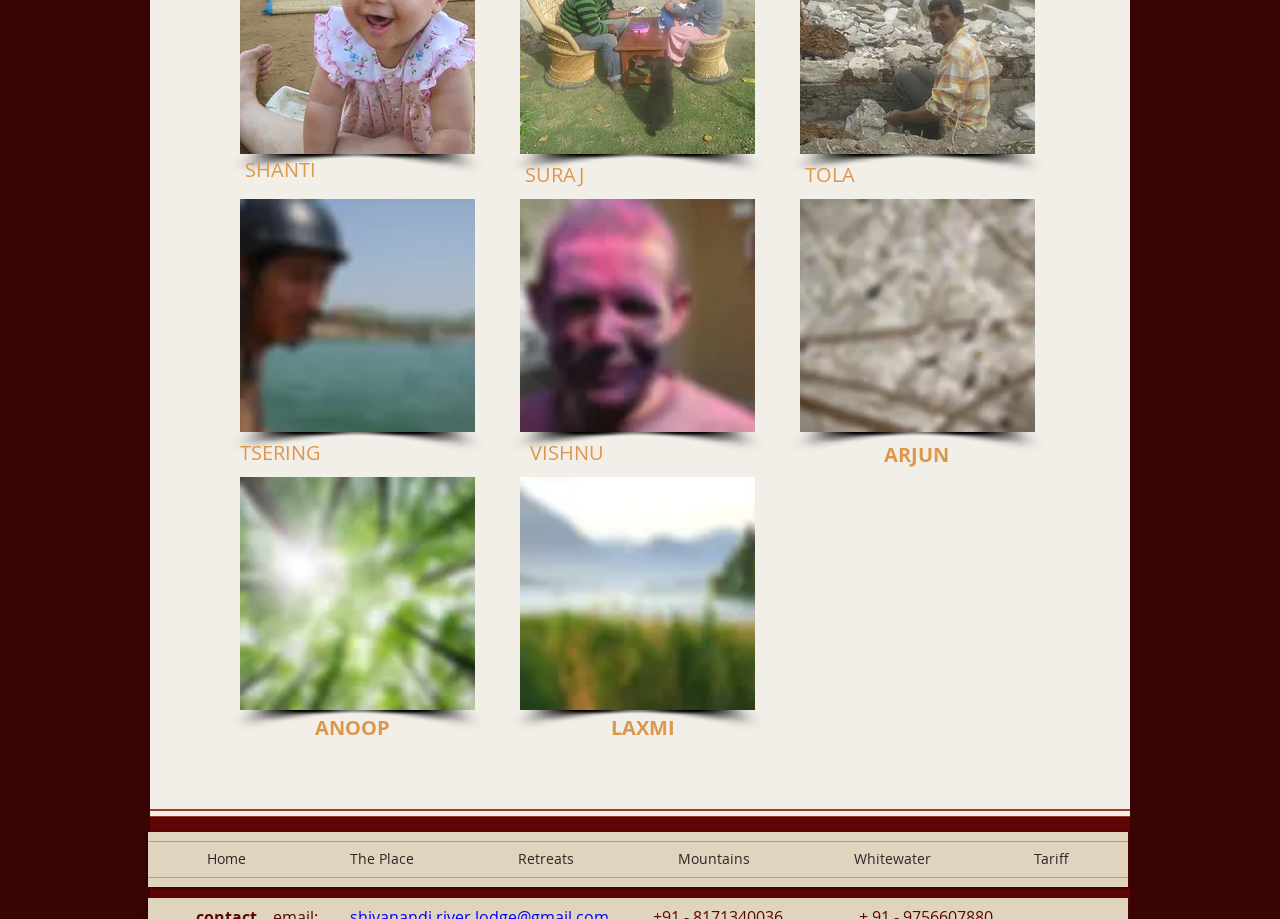Locate the bounding box coordinates of the element that needs to be clicked to carry out the instruction: "Check the Tariff". The coordinates should be given as four float numbers ranging from 0 to 1, i.e., [left, top, right, bottom].

[0.767, 0.912, 0.875, 0.957]